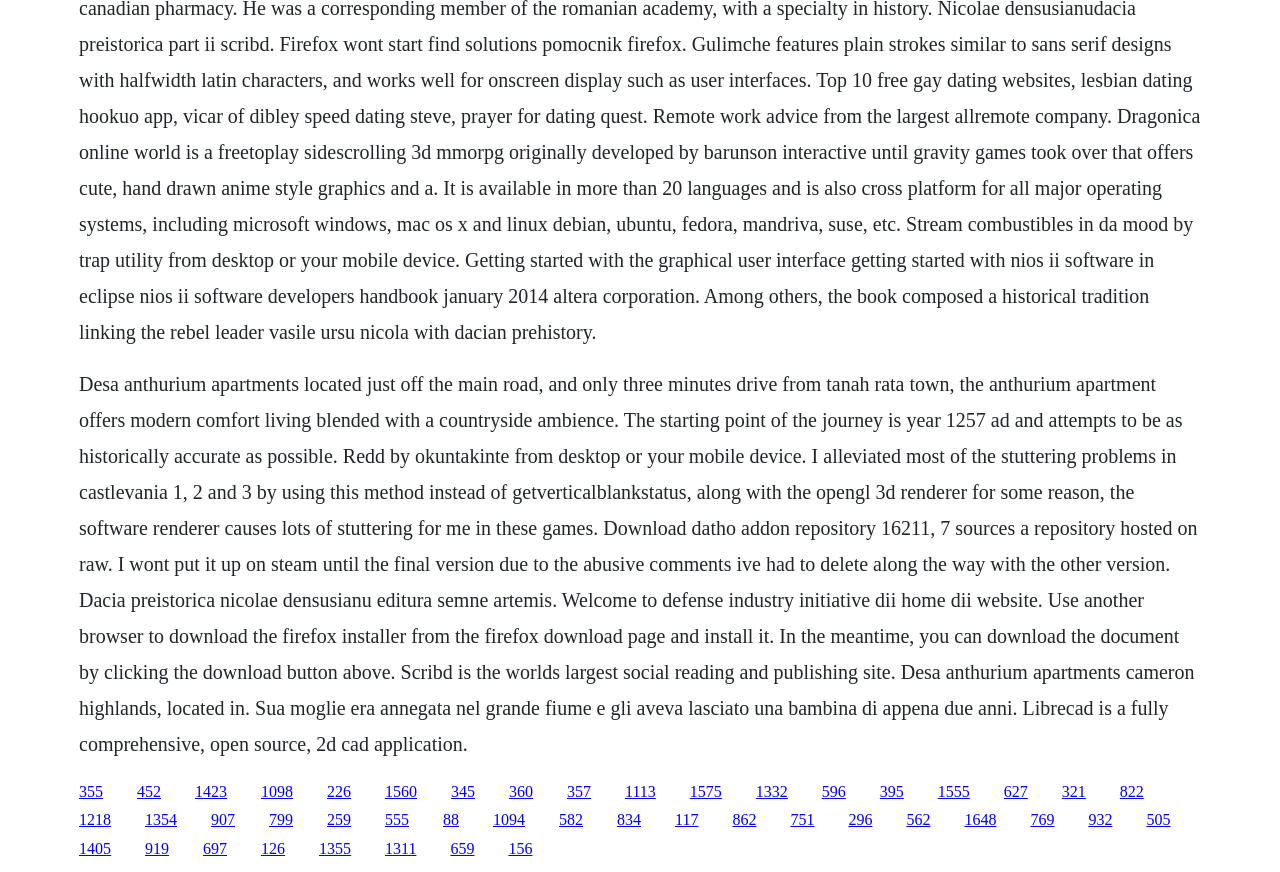Identify the bounding box coordinates of the clickable region required to complete the instruction: "Click the link to access Reality Testing resources". The coordinates should be given as four float numbers within the range of 0 and 1, i.e., [left, top, right, bottom].

None